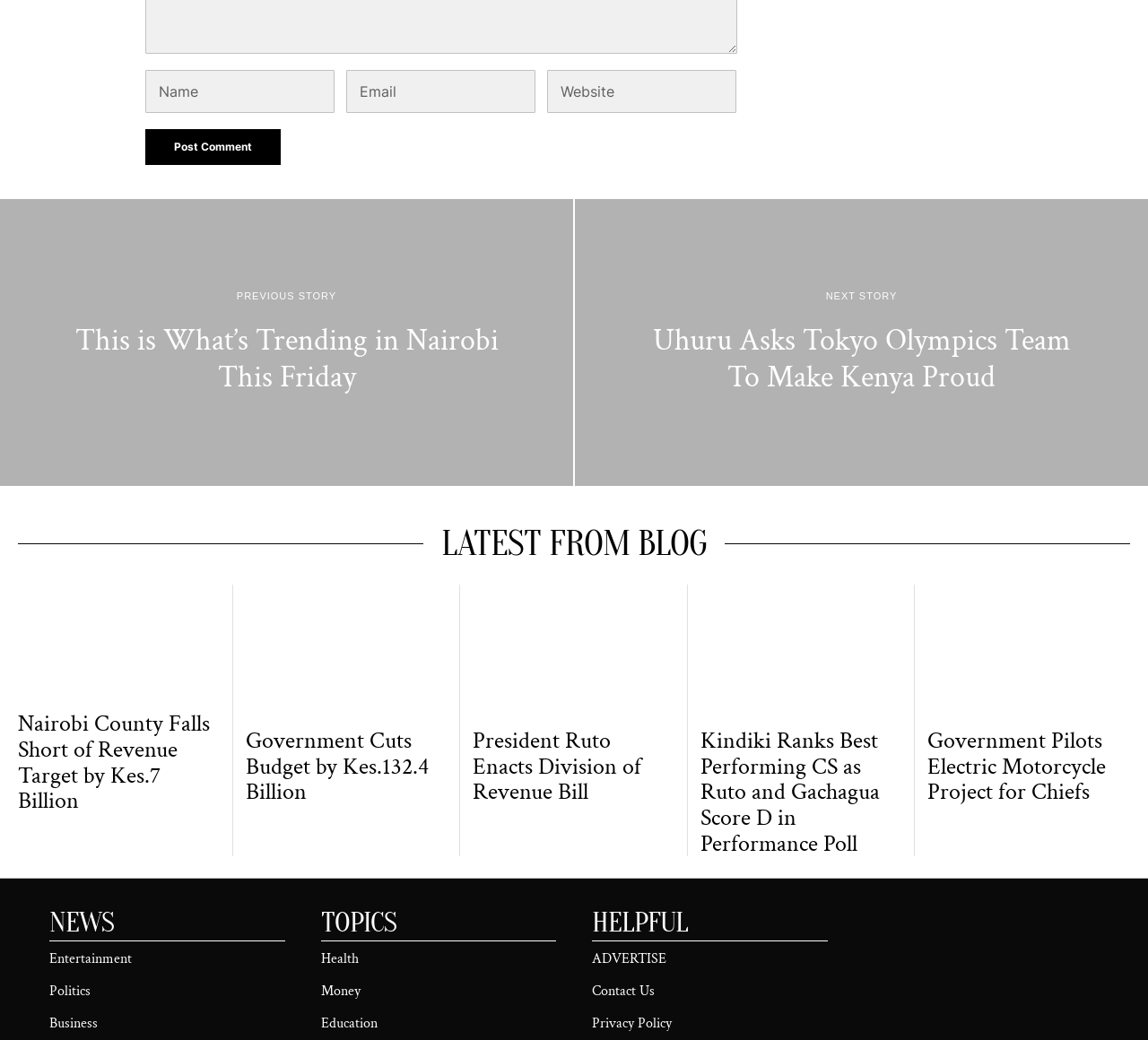Could you specify the bounding box coordinates for the clickable section to complete the following instruction: "Read the latest news"?

[0.016, 0.562, 0.192, 0.823]